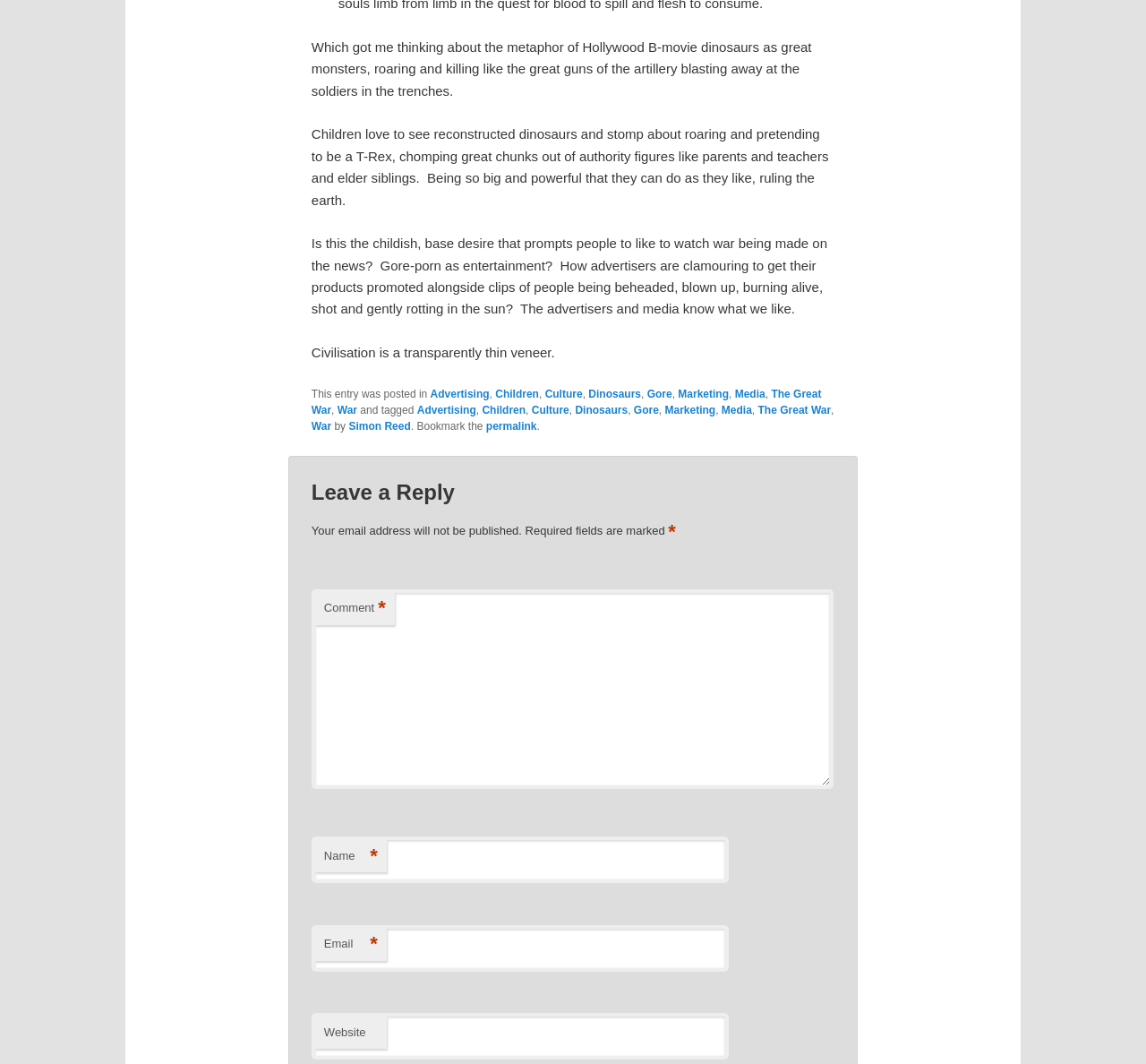For the given element description parent_node: Comment name="comment", determine the bounding box coordinates of the UI element. The coordinates should follow the format (top-left x, top-left y, bottom-right x, bottom-right y) and be within the range of 0 to 1.

[0.272, 0.554, 0.727, 0.742]